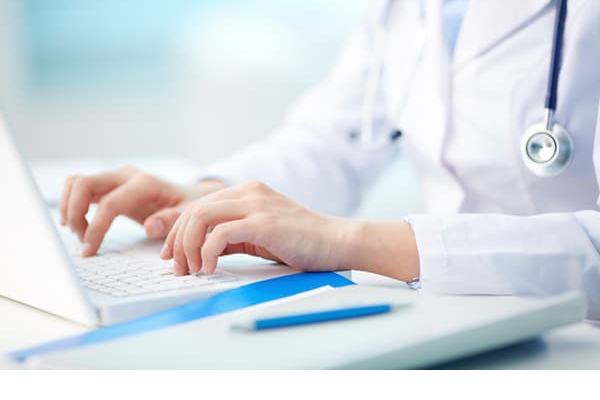Answer the following inquiry with a single word or phrase:
What is hanging around the professional's neck?

A stethoscope